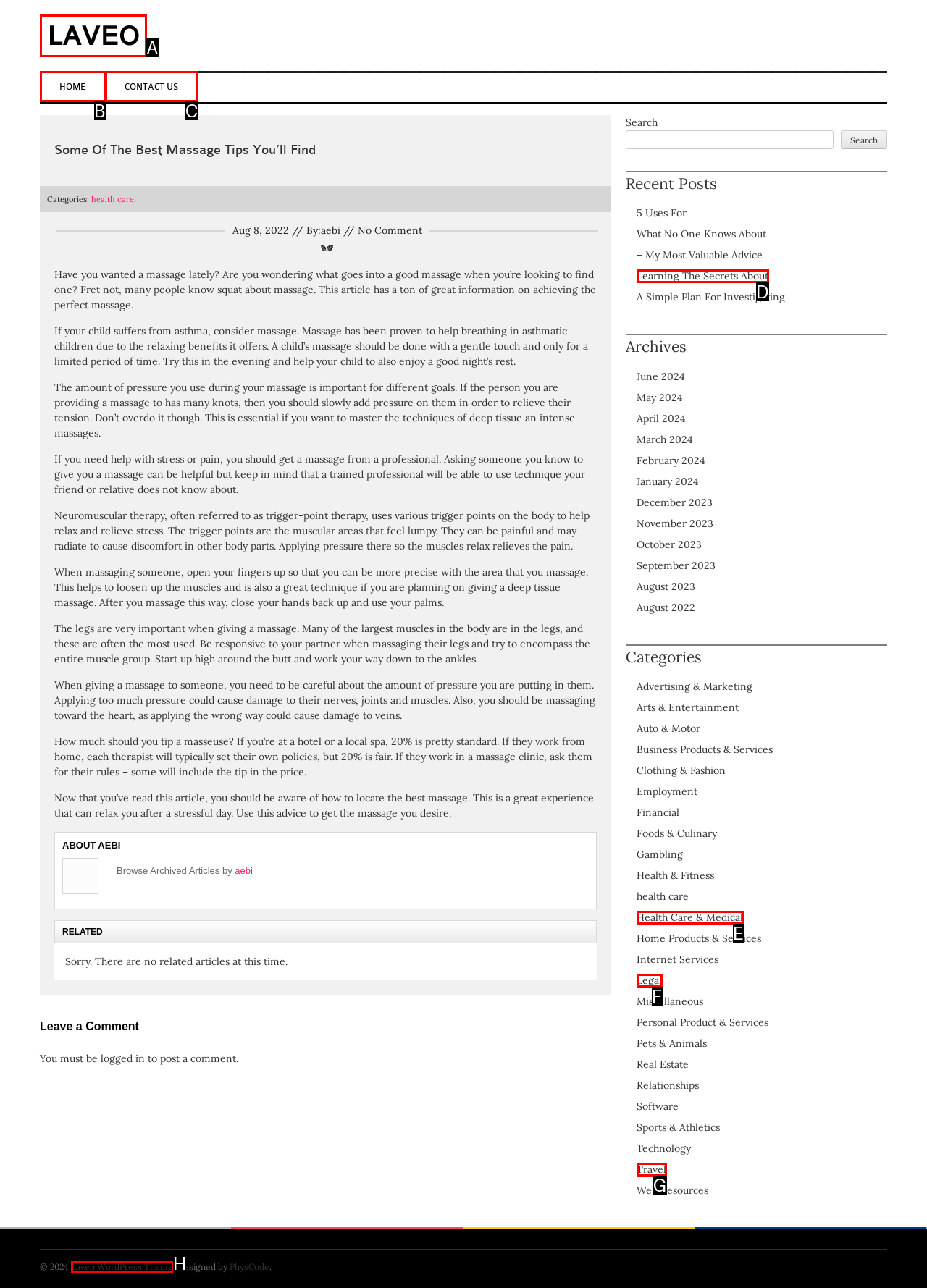Which lettered option matches the following description: alt="Caqnqunyi"
Provide the letter of the matching option directly.

A